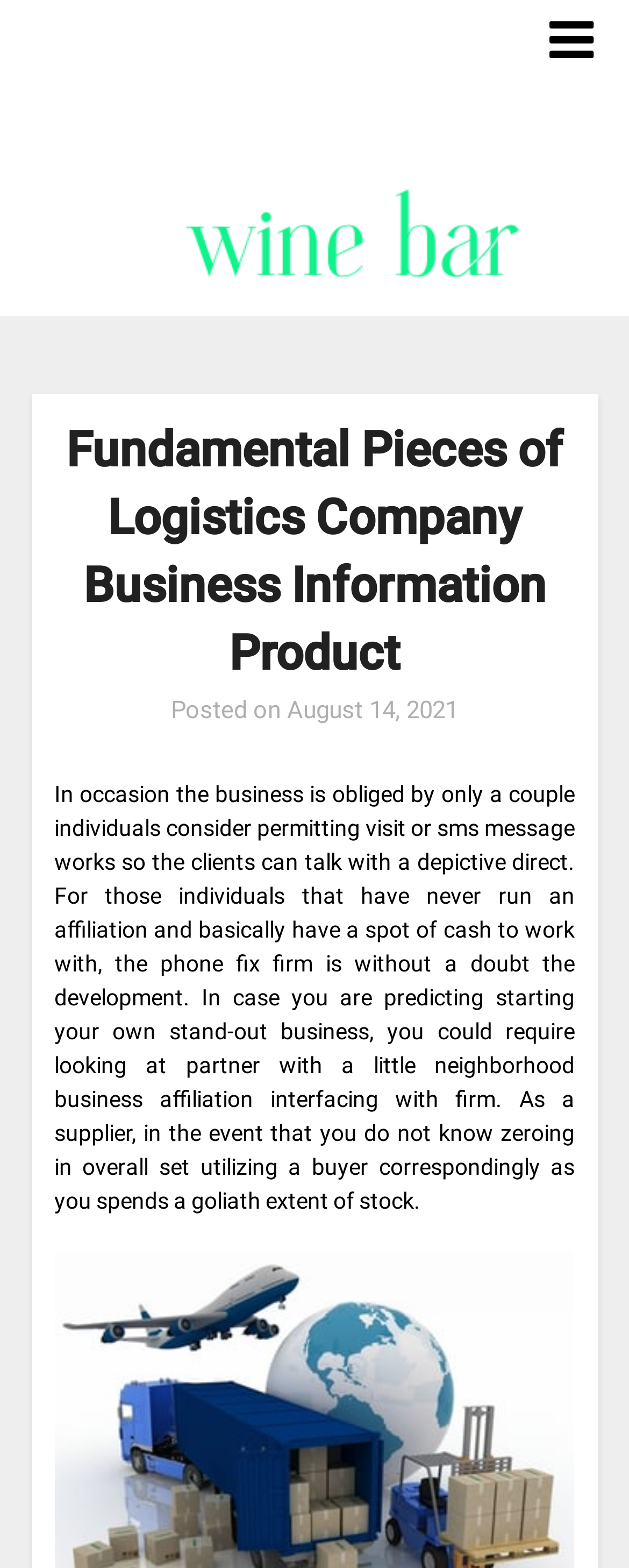What is the purpose of permitting visit or sms message works?
Using the image as a reference, give a one-word or short phrase answer.

To talk with a representative directly